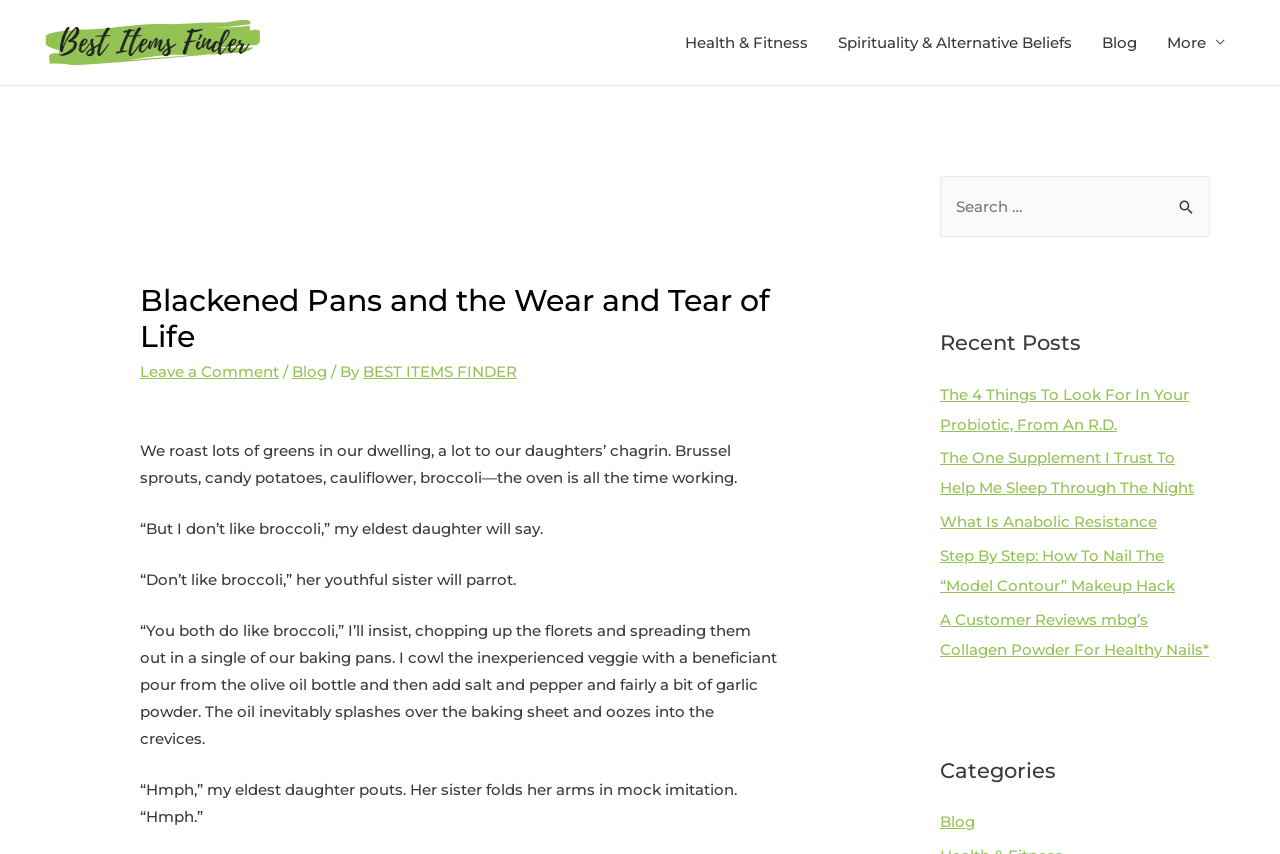Locate the bounding box coordinates of the area that needs to be clicked to fulfill the following instruction: "View recent posts". The coordinates should be in the format of four float numbers between 0 and 1, namely [left, top, right, bottom].

[0.734, 0.383, 0.945, 0.42]